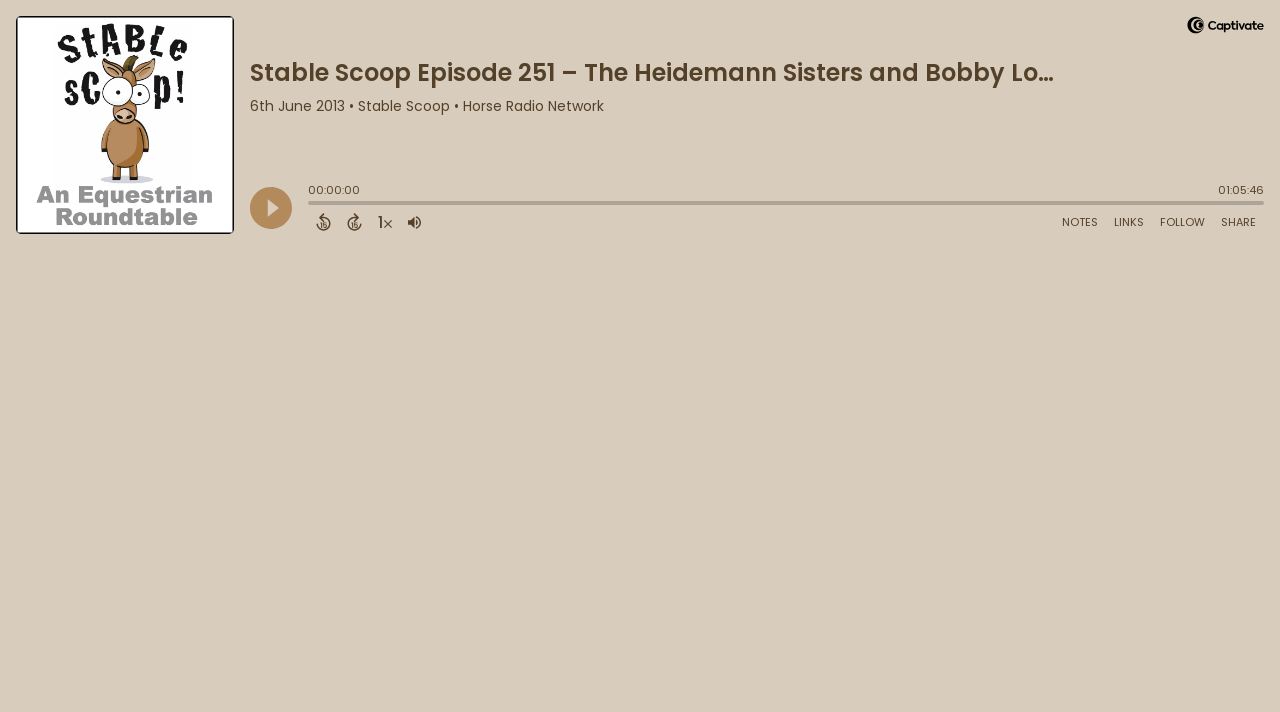Given the description "parent_node: Search name="globalkeywords"", determine the bounding box of the corresponding UI element.

None